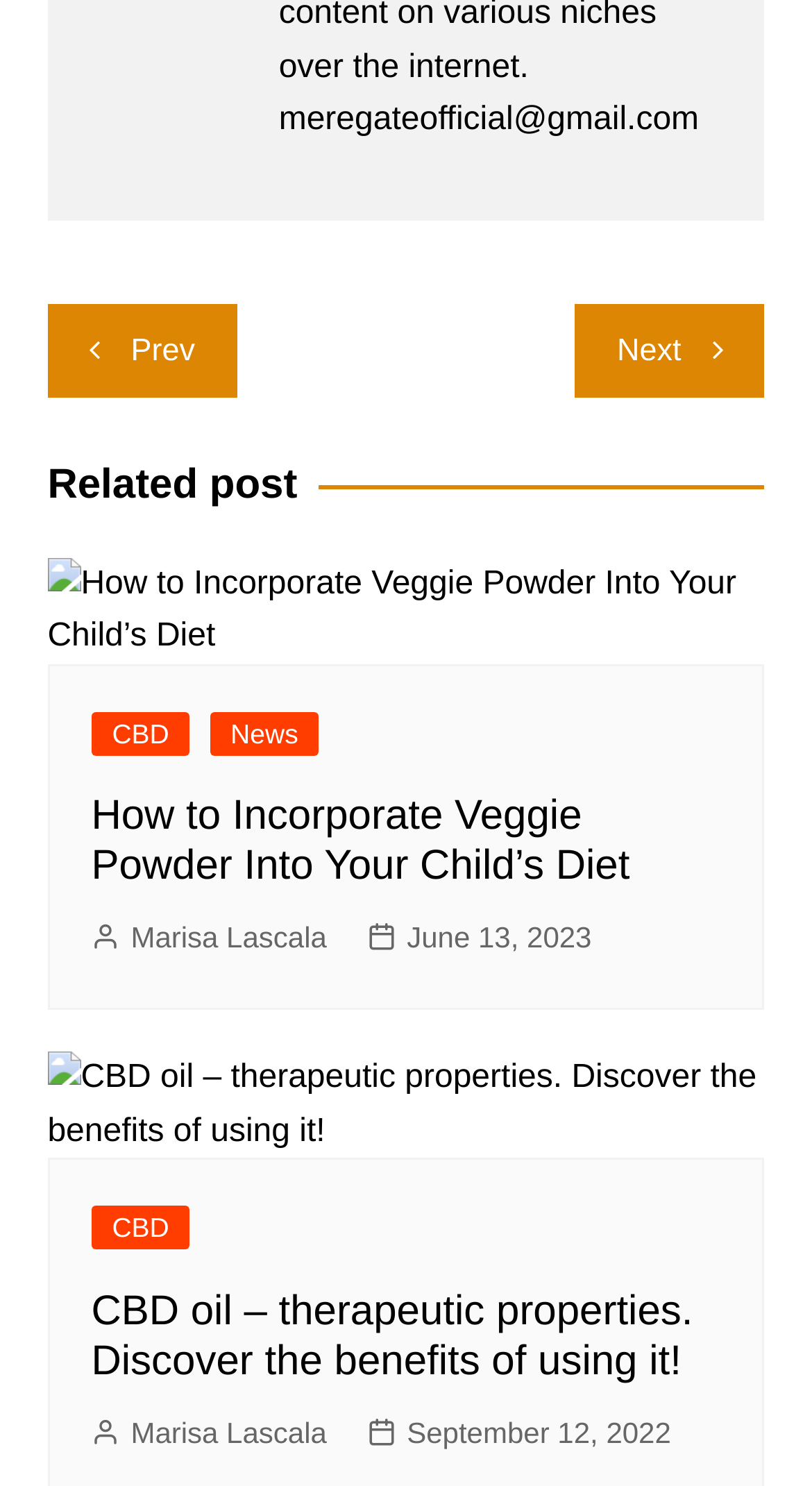Please find the bounding box coordinates of the clickable region needed to complete the following instruction: "Read the article 'How to Incorporate Veggie Powder Into Your Child’s Diet'". The bounding box coordinates must consist of four float numbers between 0 and 1, i.e., [left, top, right, bottom].

[0.058, 0.375, 0.942, 0.447]